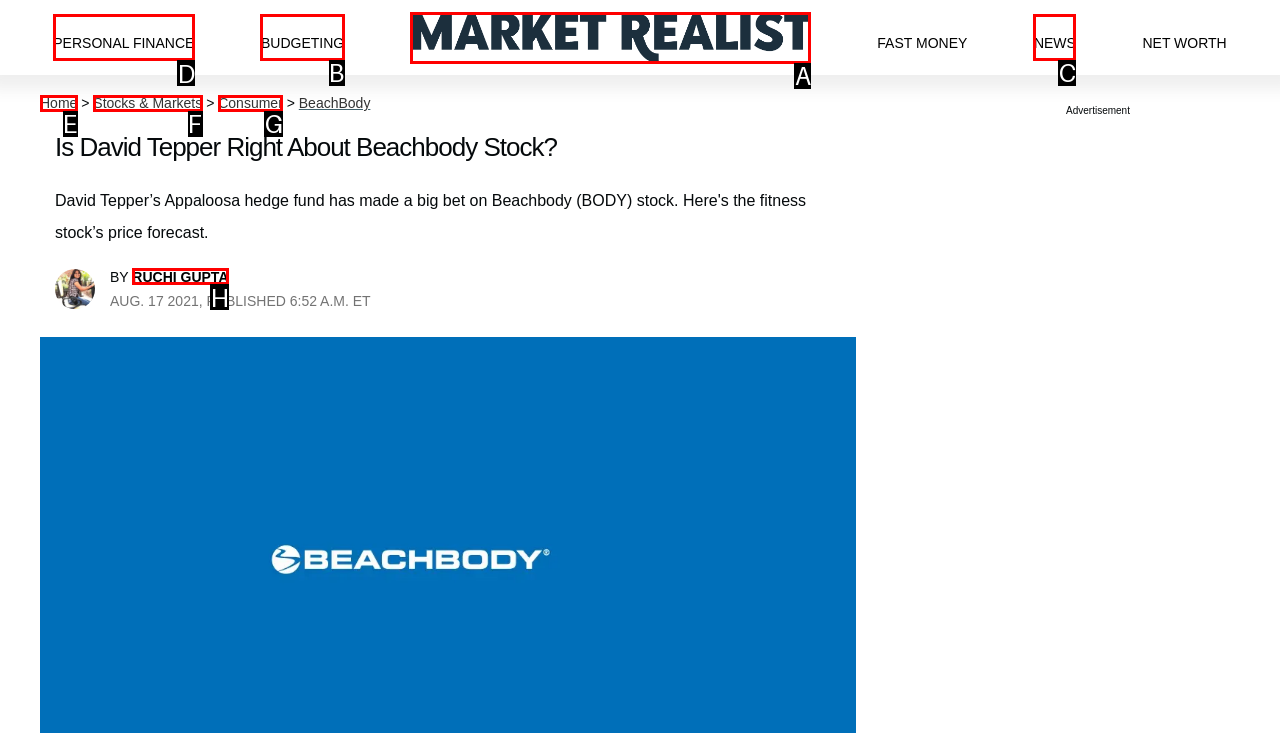Pick the right letter to click to achieve the task: View PERSONAL FINANCE page
Answer with the letter of the correct option directly.

D